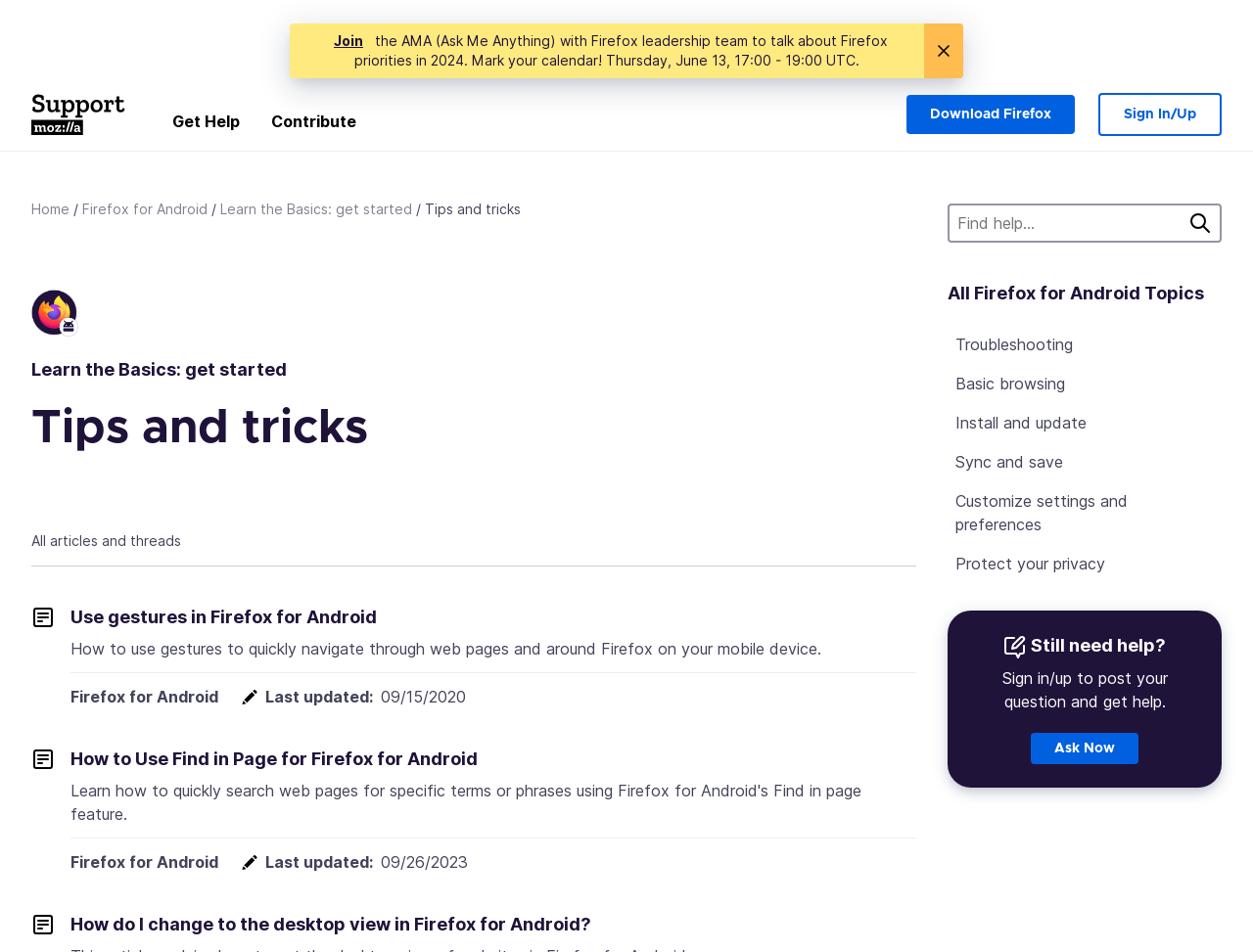Identify the bounding box coordinates for the element you need to click to achieve the following task: "Click the 'Join' button". Provide the bounding box coordinates as four float numbers between 0 and 1, in the form [left, top, right, bottom].

[0.266, 0.033, 0.29, 0.053]